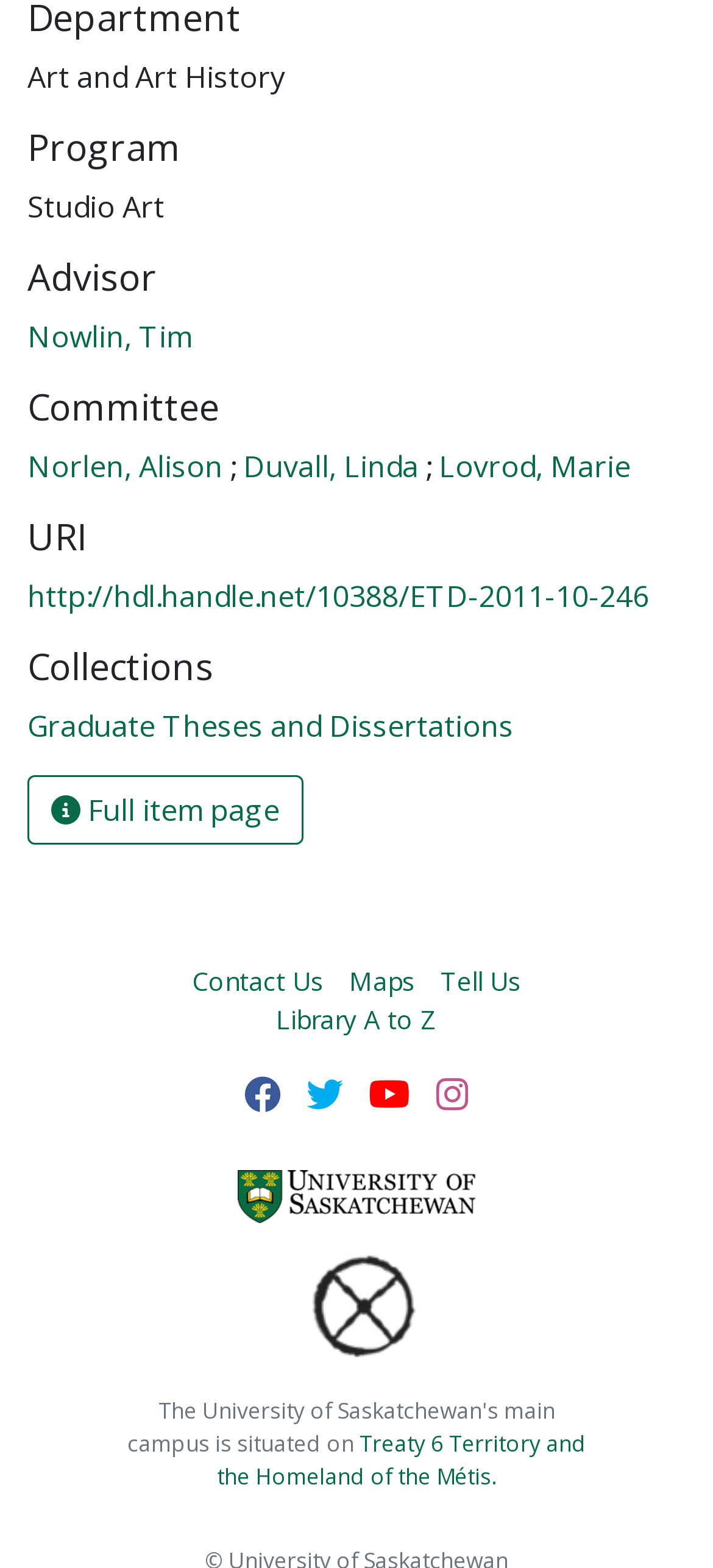How many committee members are listed?
Refer to the screenshot and answer in one word or phrase.

3